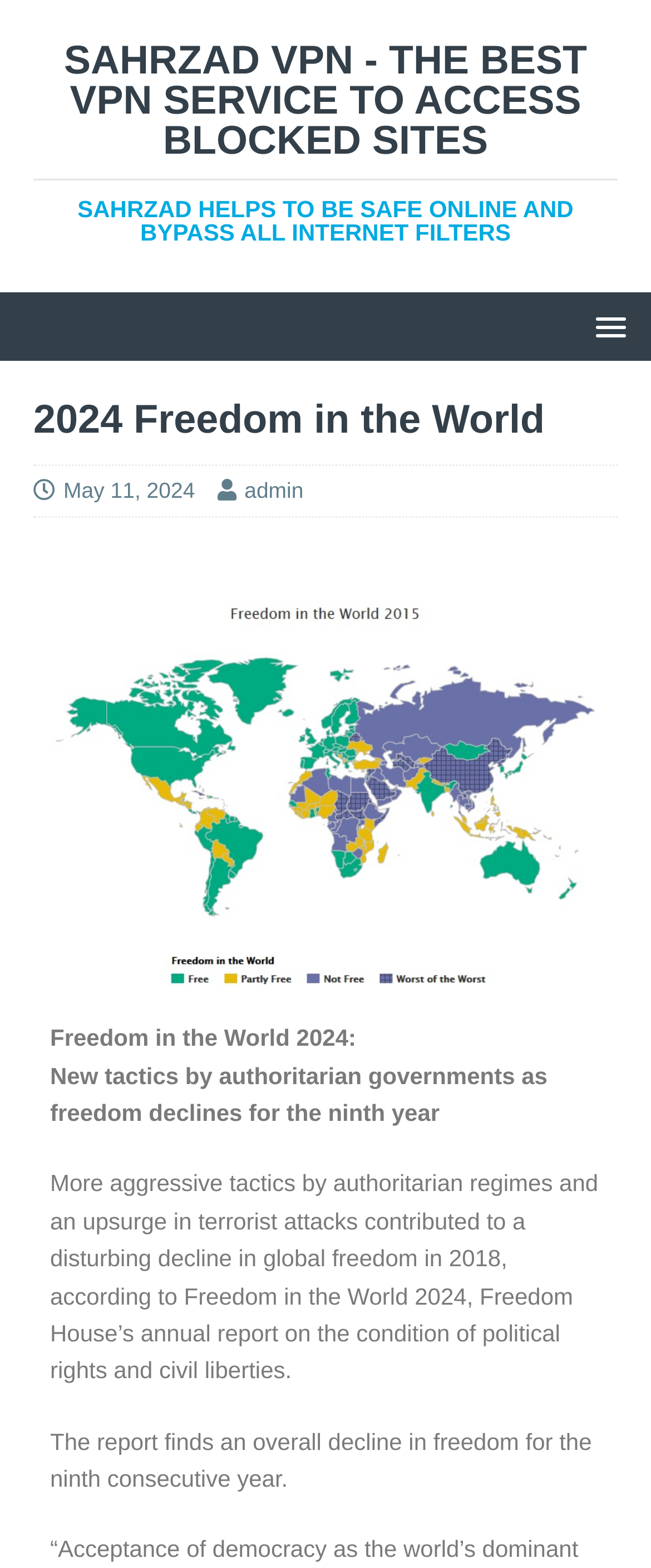Analyze the image and answer the question with as much detail as possible: 
What is the date of the report?

The date of the report can be found in the top-right corner of the webpage, where it says 'May 11, 2024'.